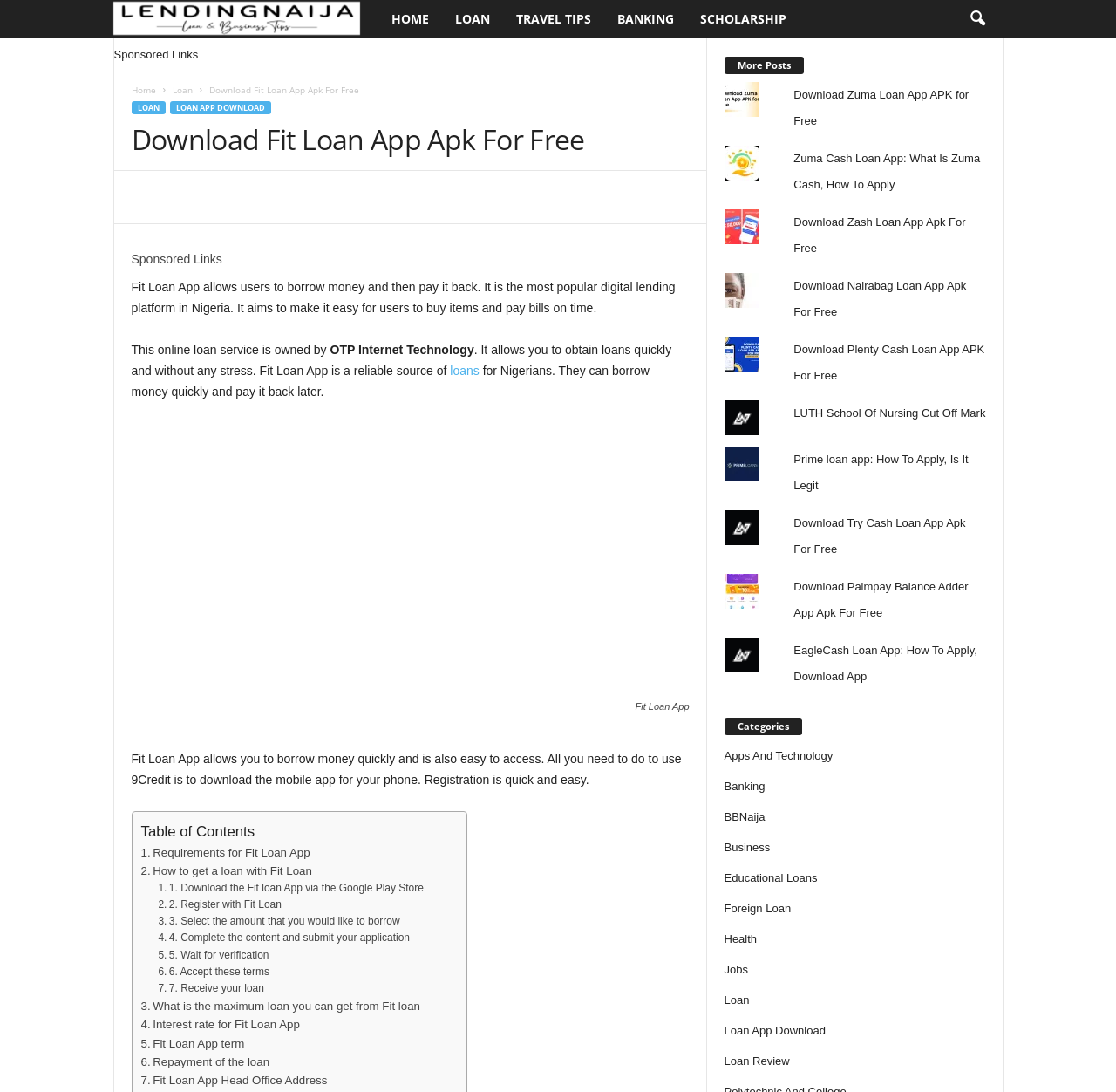Respond to the question with just a single word or phrase: 
Who owns Fit Loan App?

OTP Internet Technology